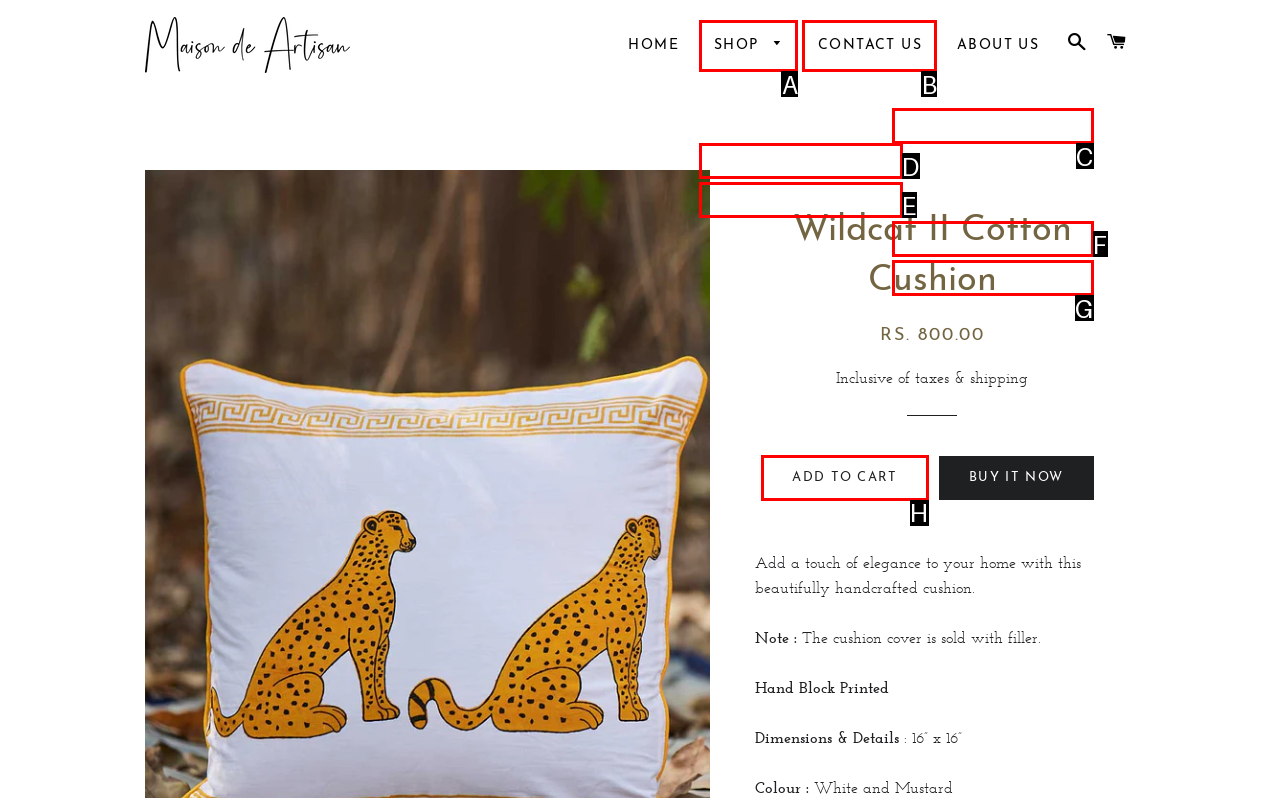Determine the HTML element to be clicked to complete the task: Click the ADD TO CART button. Answer by giving the letter of the selected option.

H